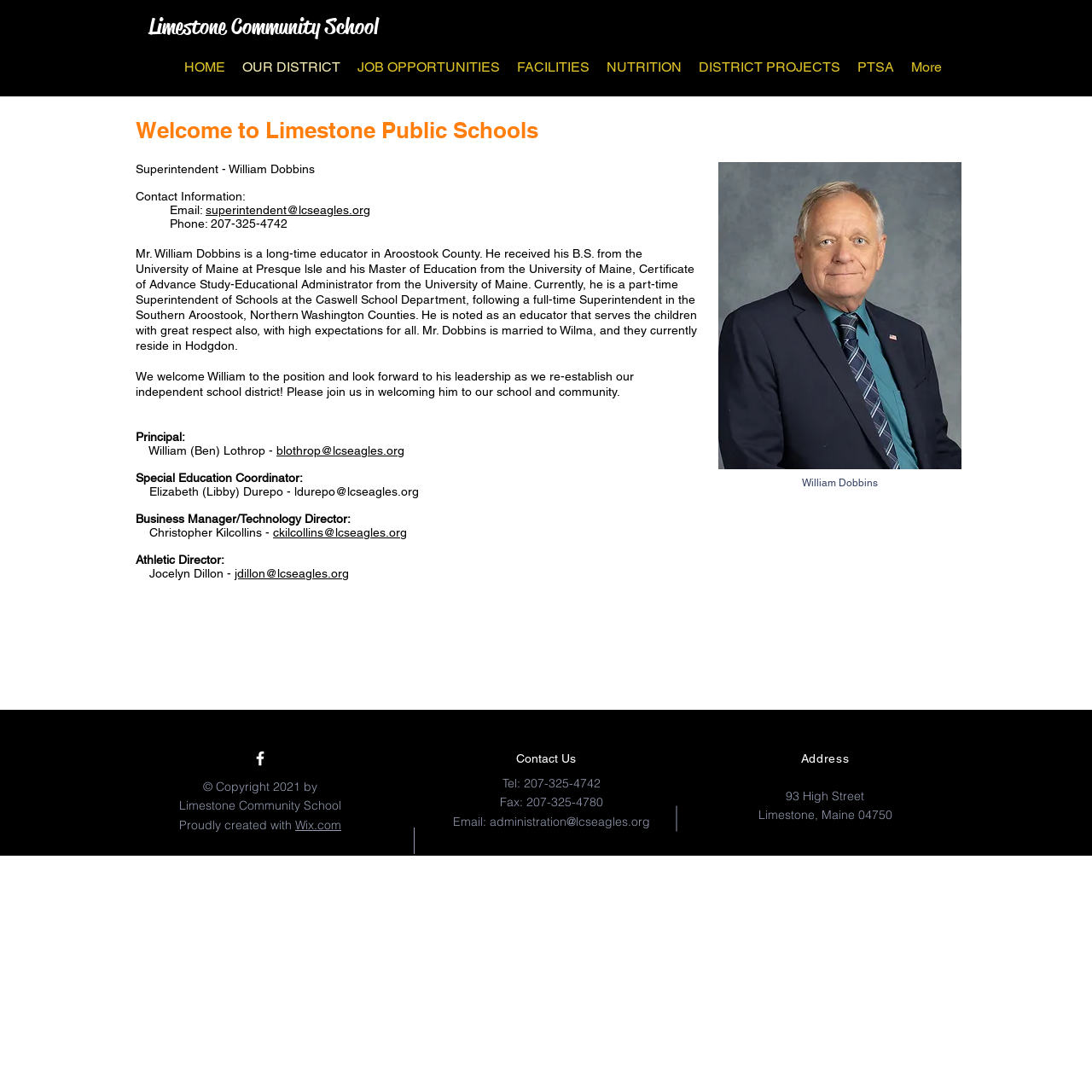Please identify the bounding box coordinates of the element I need to click to follow this instruction: "Read the 2023 Notes".

None